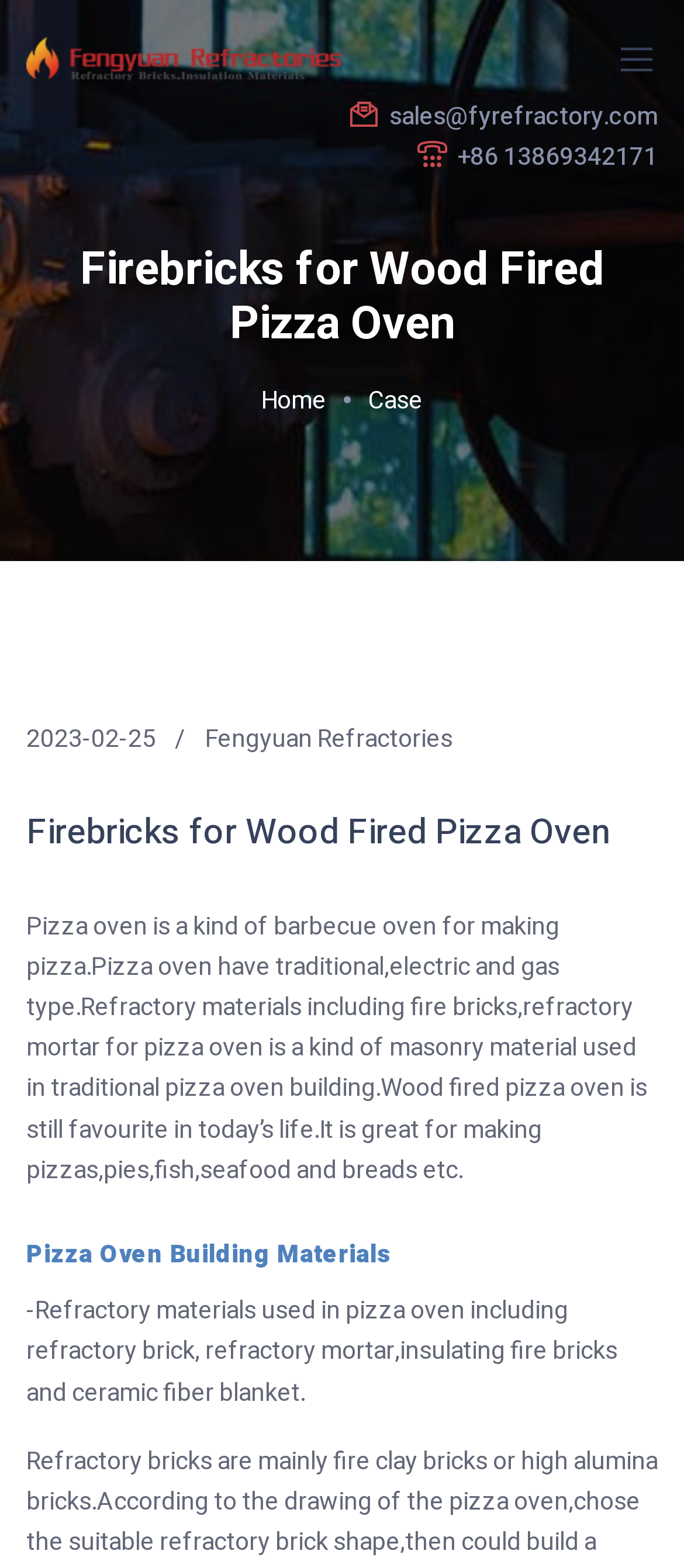Specify the bounding box coordinates (top-left x, top-left y, bottom-right x, bottom-right y) of the UI element in the screenshot that matches this description: alt="logo"

[0.038, 0.017, 0.5, 0.059]